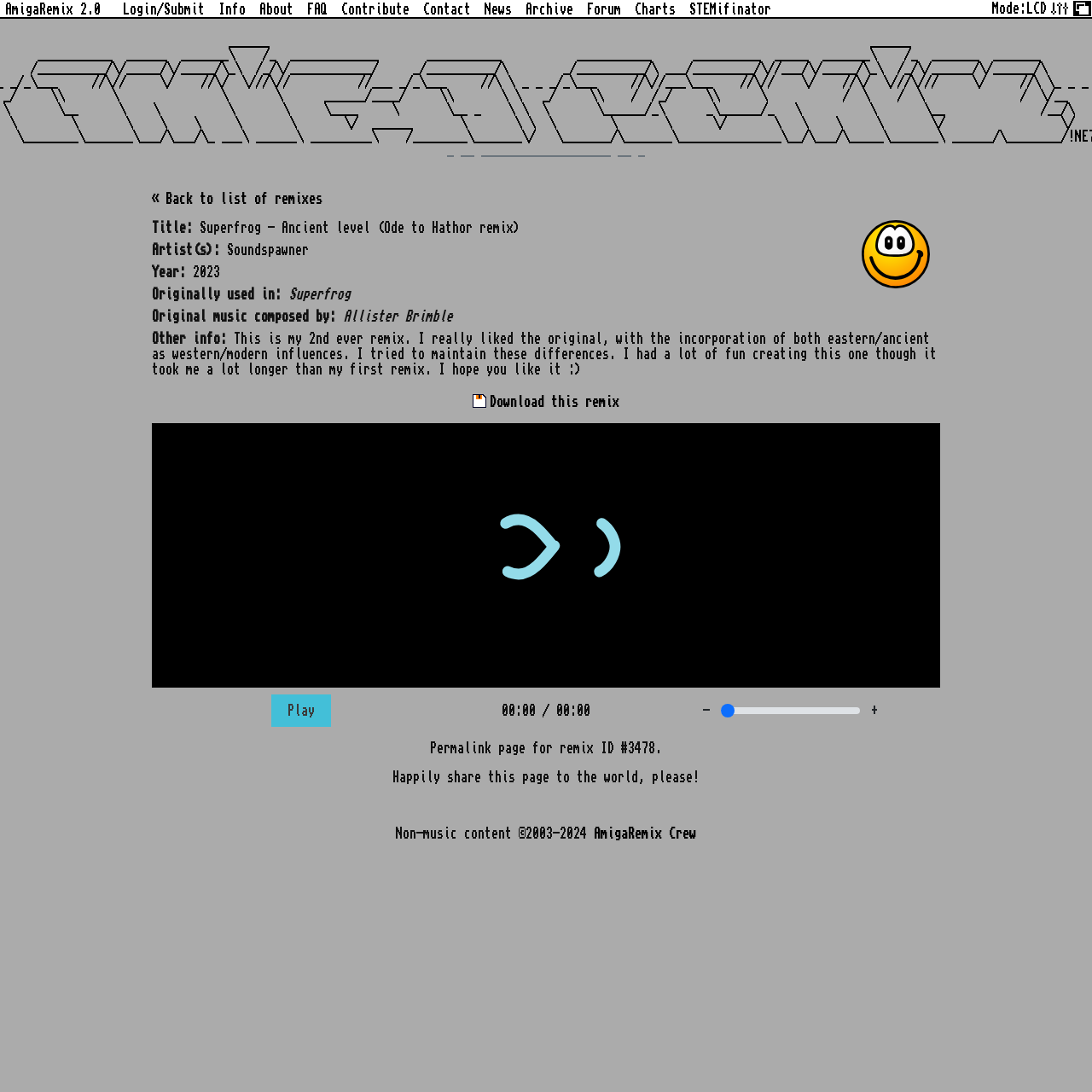What is the title of the remix?
Answer the question with a detailed and thorough explanation.

I found the title of the remix by looking at the static text element that says 'Superfrog - Ancient level (Ode to Hathor remix)' which is located at the top of the webpage.